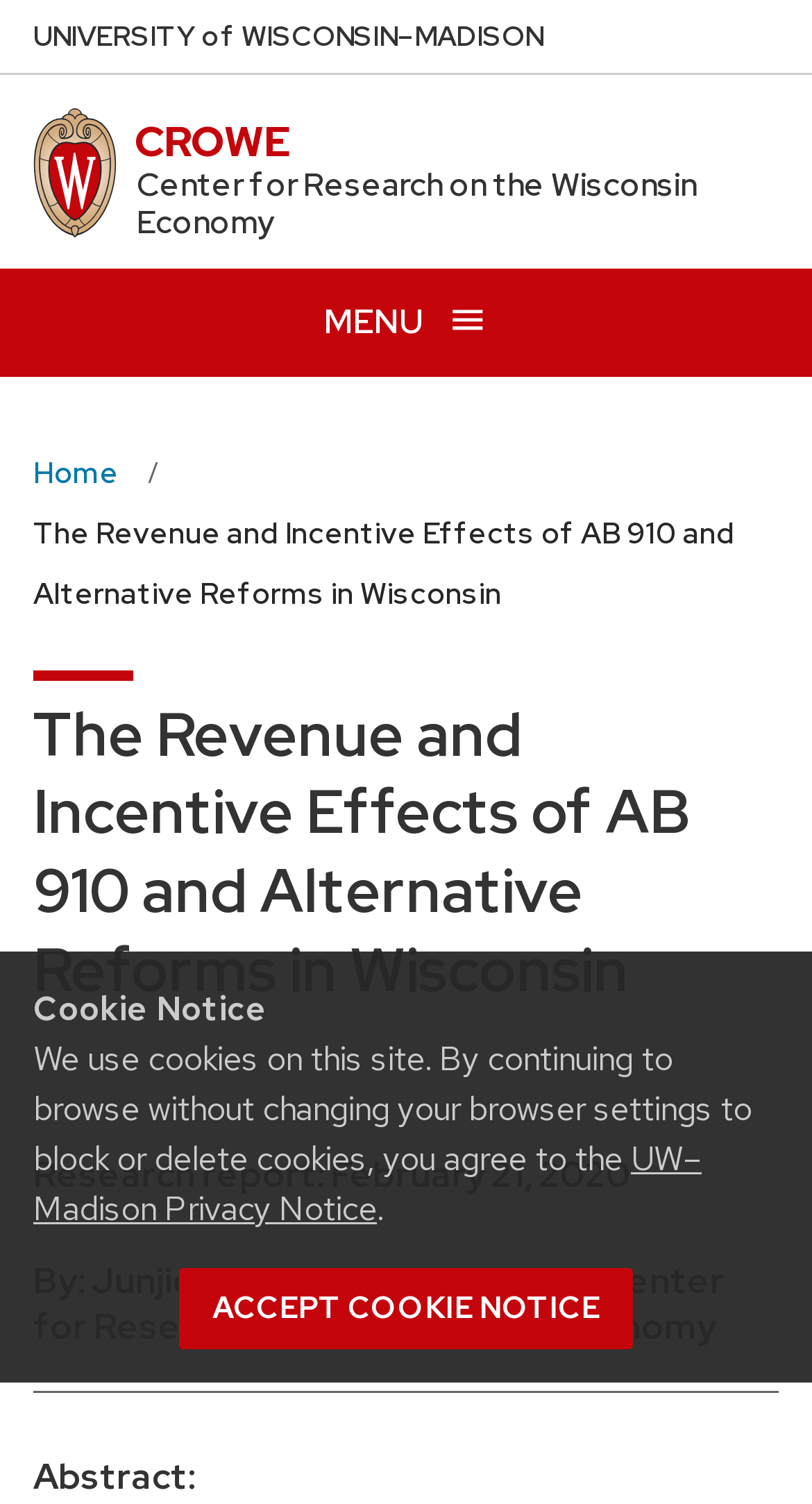Show the bounding box coordinates of the region that should be clicked to follow the instruction: "Skip to main content."

[0.0, 0.0, 0.025, 0.013]